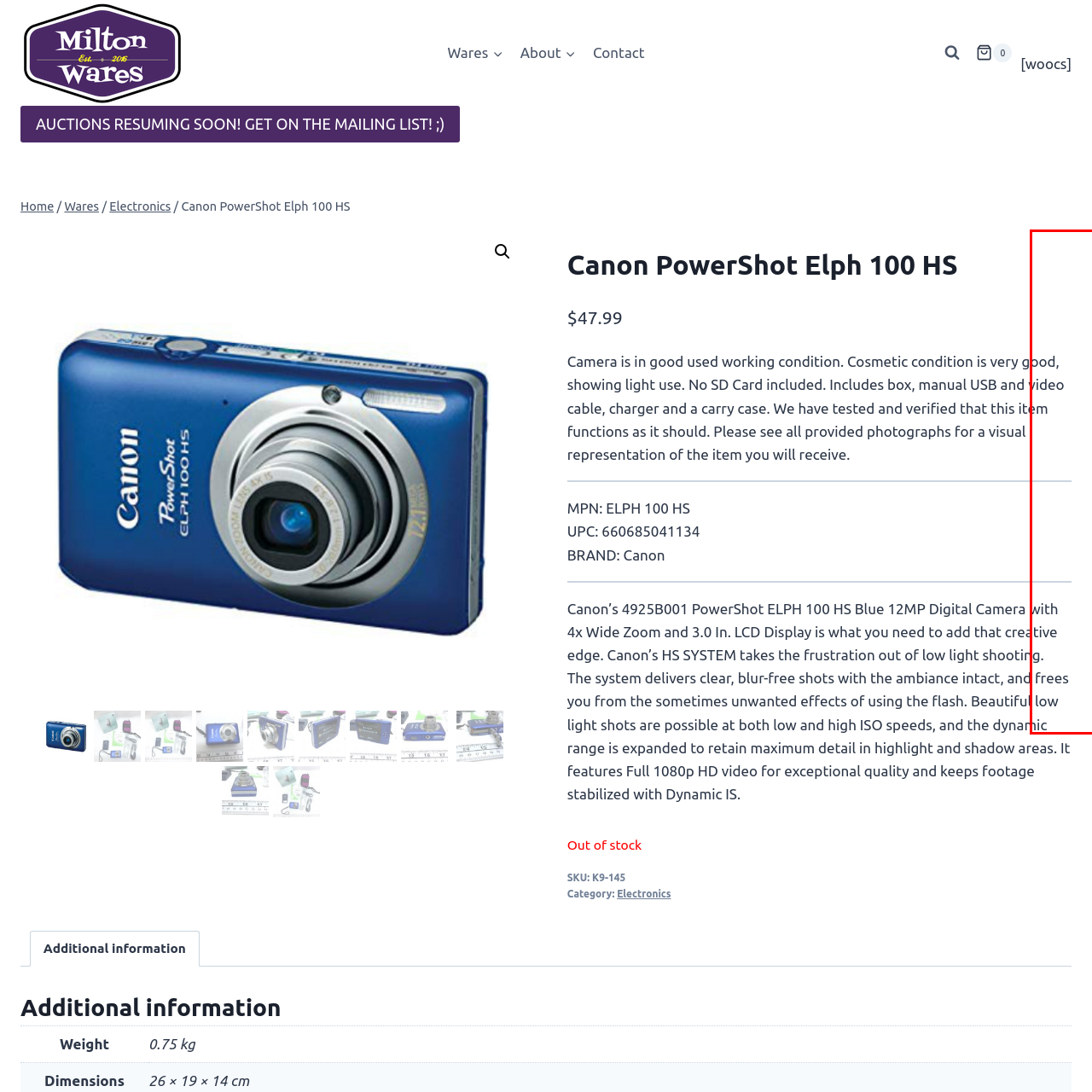Is the camera accompanied by an SD card?
Analyze the image segment within the red bounding box and respond to the question using a single word or brief phrase.

No